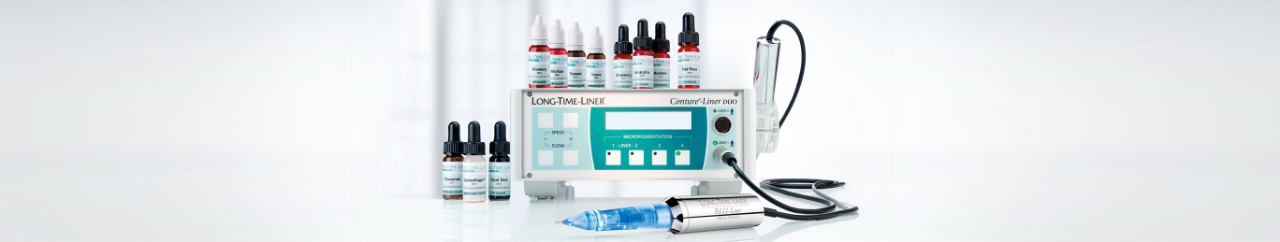Thoroughly describe what you see in the image.

The image showcases the "Conture Liner Duo," a high-precision micropigmentation device developed by LONG-TIME-LINER®. This innovative equipment features a unique magnetic motor that ensures super-accurate needle guidance, which is particularly gentle on the skin. The design of the device allows for a gentle gliding motion across the skin, effortlessly injecting color while minimizing pressure. 

Accompanying the device are various pigmentation color vials, highlighting the versatility of the system, which can accommodate different customer preferences—from subtle to strong tones. With 30 years of experience manufacturing pigmentation colors and strict compliance with EU regulations, this product promises high color stability and low allergy potential. The Conture Liner Duo is celebrated for creating natural-looking makeup, including fine hair strokes that maintain smooth contours and fine lines.